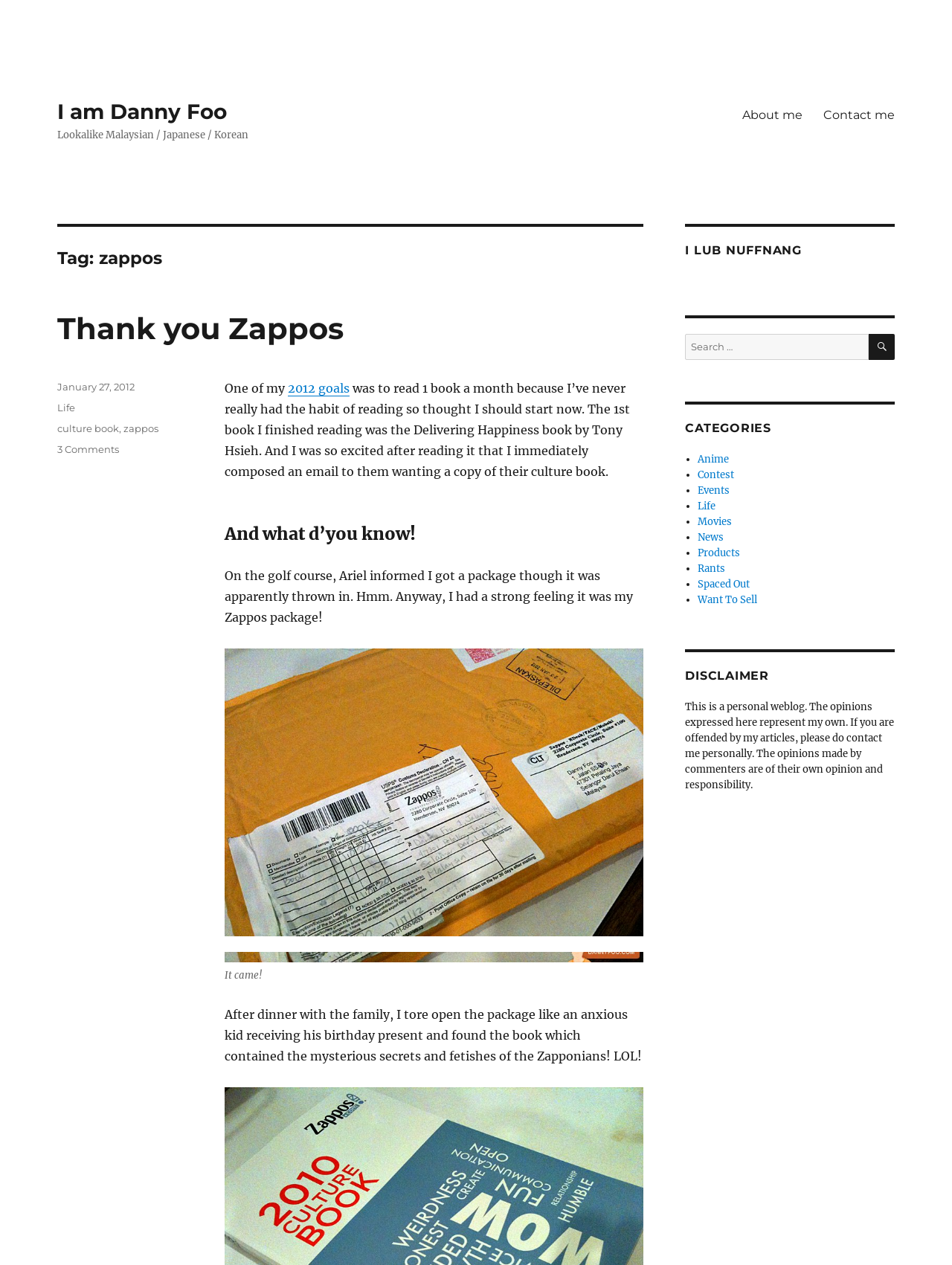What is the name of the book the author received from Zappos?
Using the image as a reference, give an elaborate response to the question.

The author mentions that they finished reading the Delivering Happiness book by Tony Hsieh and then received a copy of their culture book from Zappos.